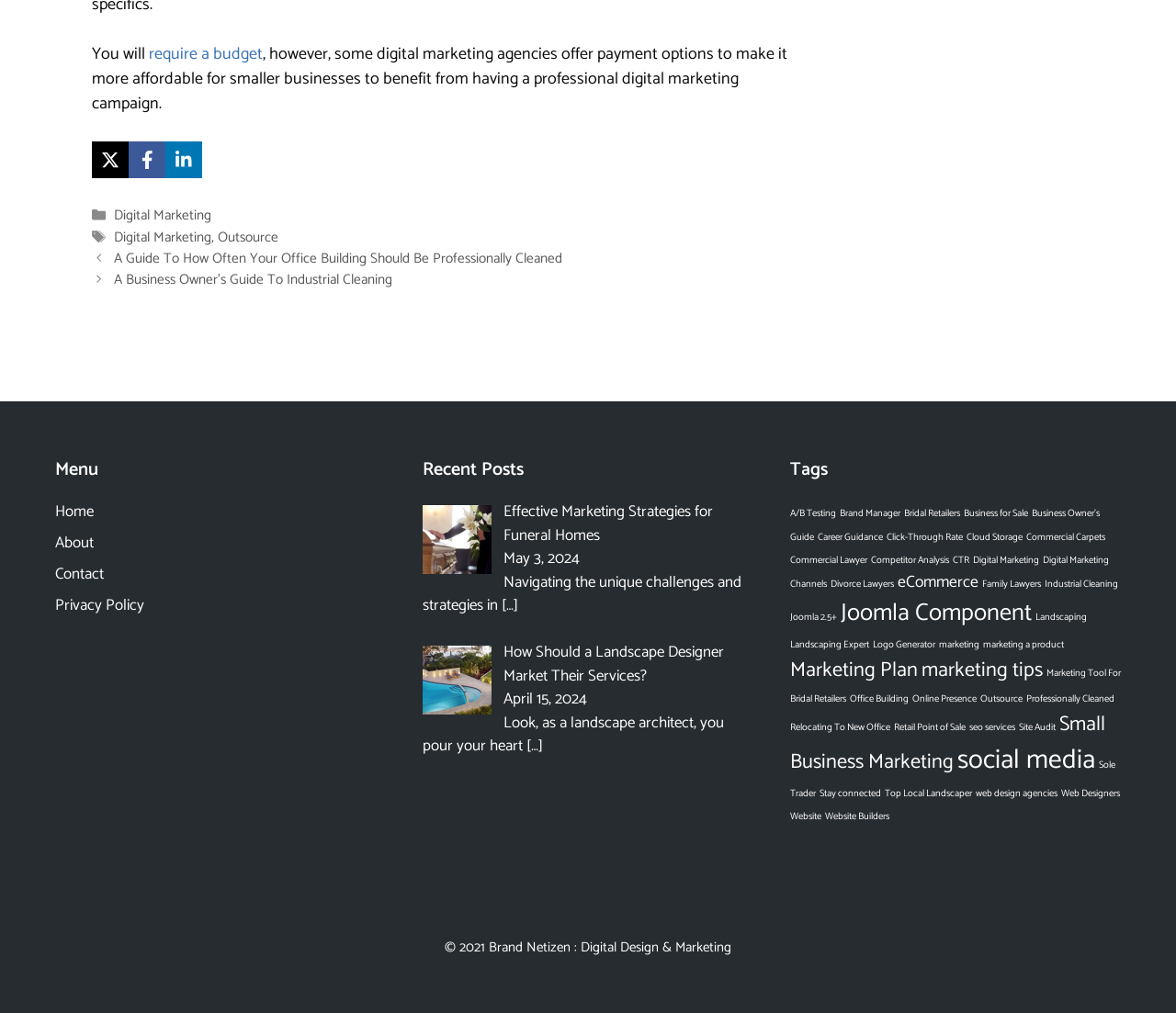Answer the question with a single word or phrase: 
How many categories are listed?

1